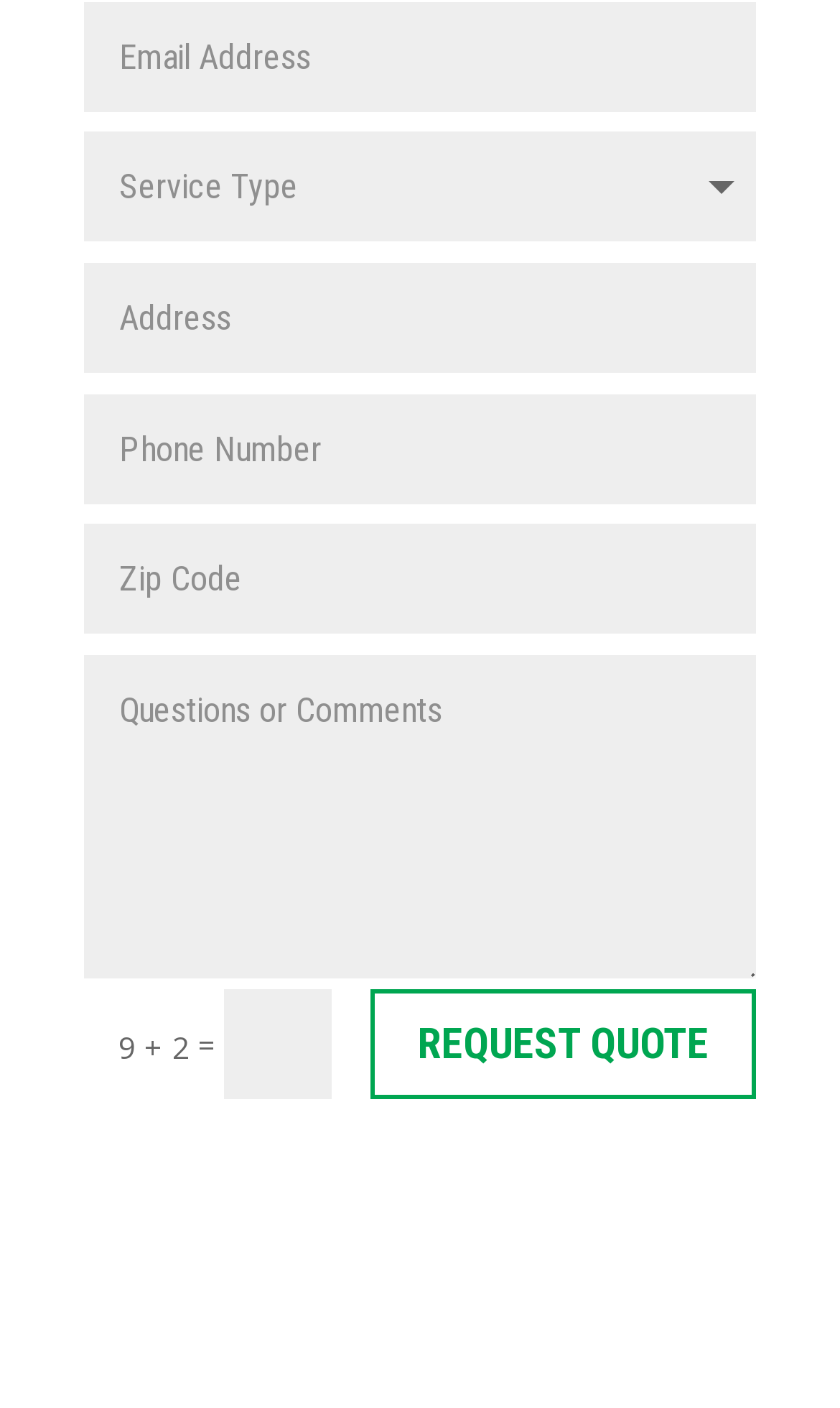What is the purpose of this webpage?
From the image, provide a succinct answer in one word or a short phrase.

Get a quote